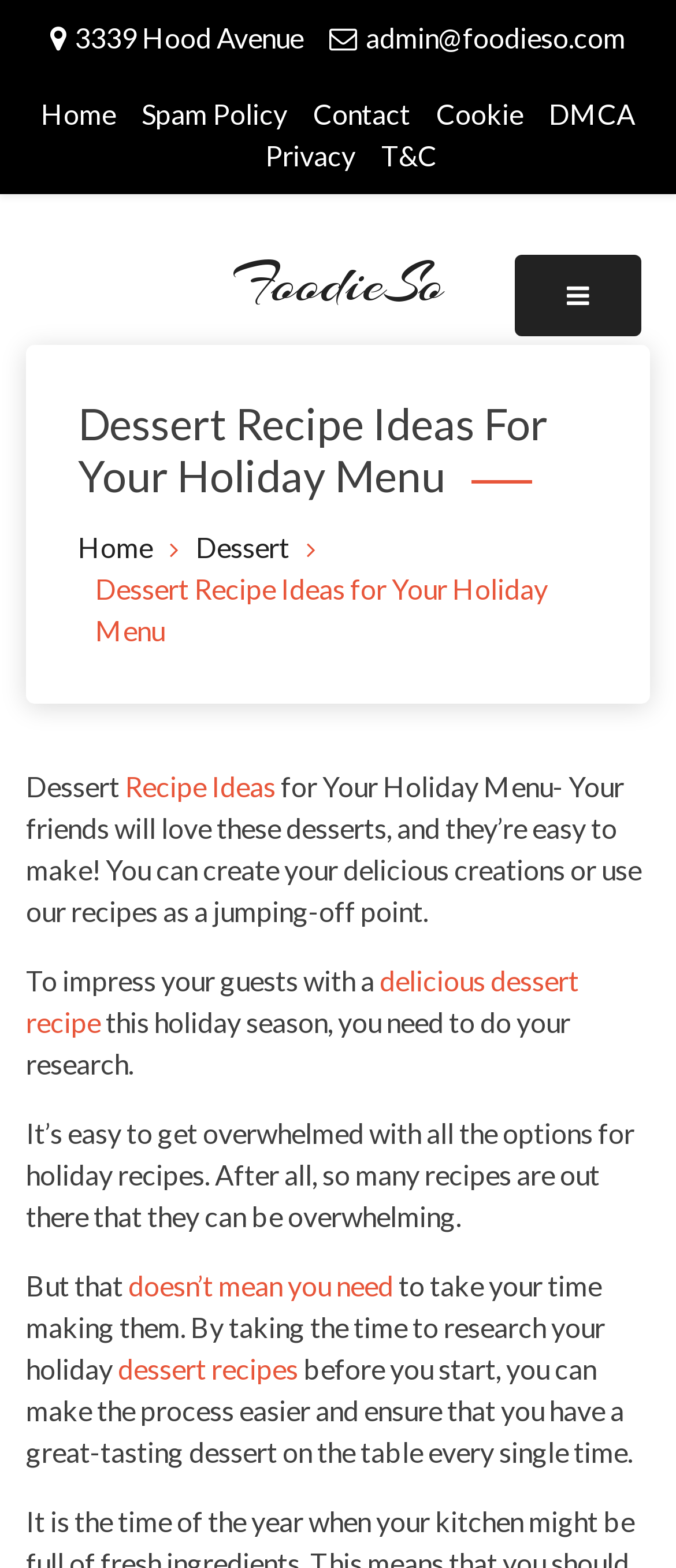What is the purpose of the holiday dessert recipe?
Provide a thorough and detailed answer to the question.

I read the introductory text on the webpage, which mentions that the dessert recipe is meant to impress guests during the holiday season. It also mentions that the recipe is easy to make and can be used as a starting point for creating delicious creations.